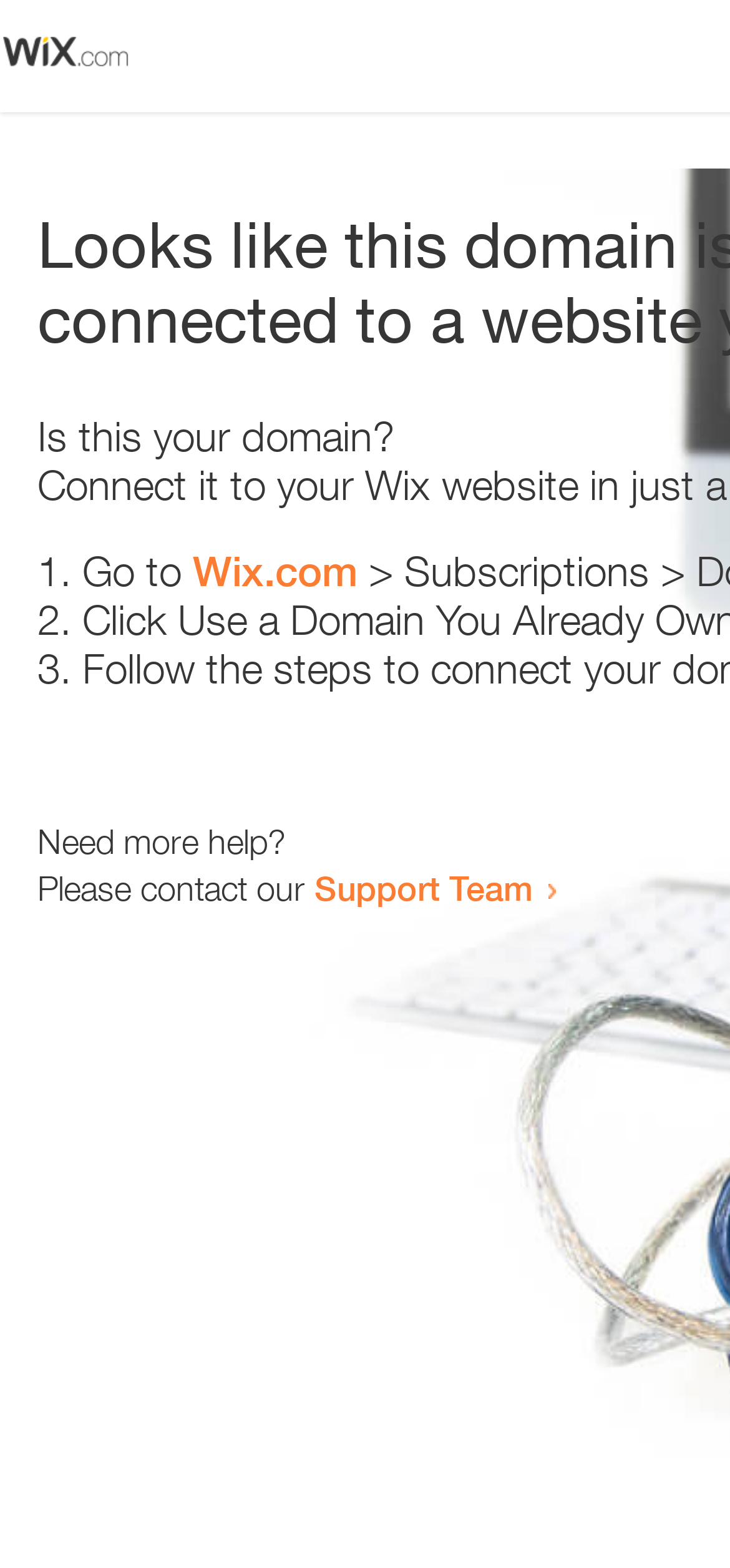What is the question being asked at the top of the webpage?
Refer to the image and respond with a one-word or short-phrase answer.

Is this your domain?